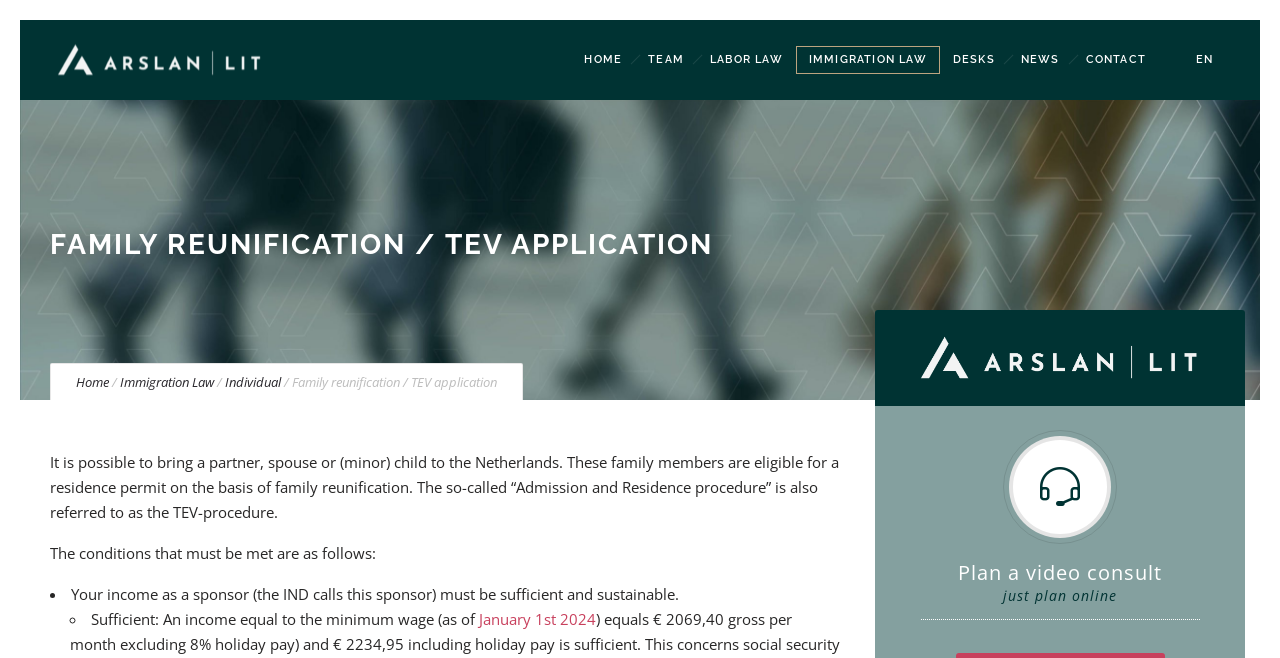What is the purpose of the TEV-procedure?
Using the image, respond with a single word or phrase.

Family reunification